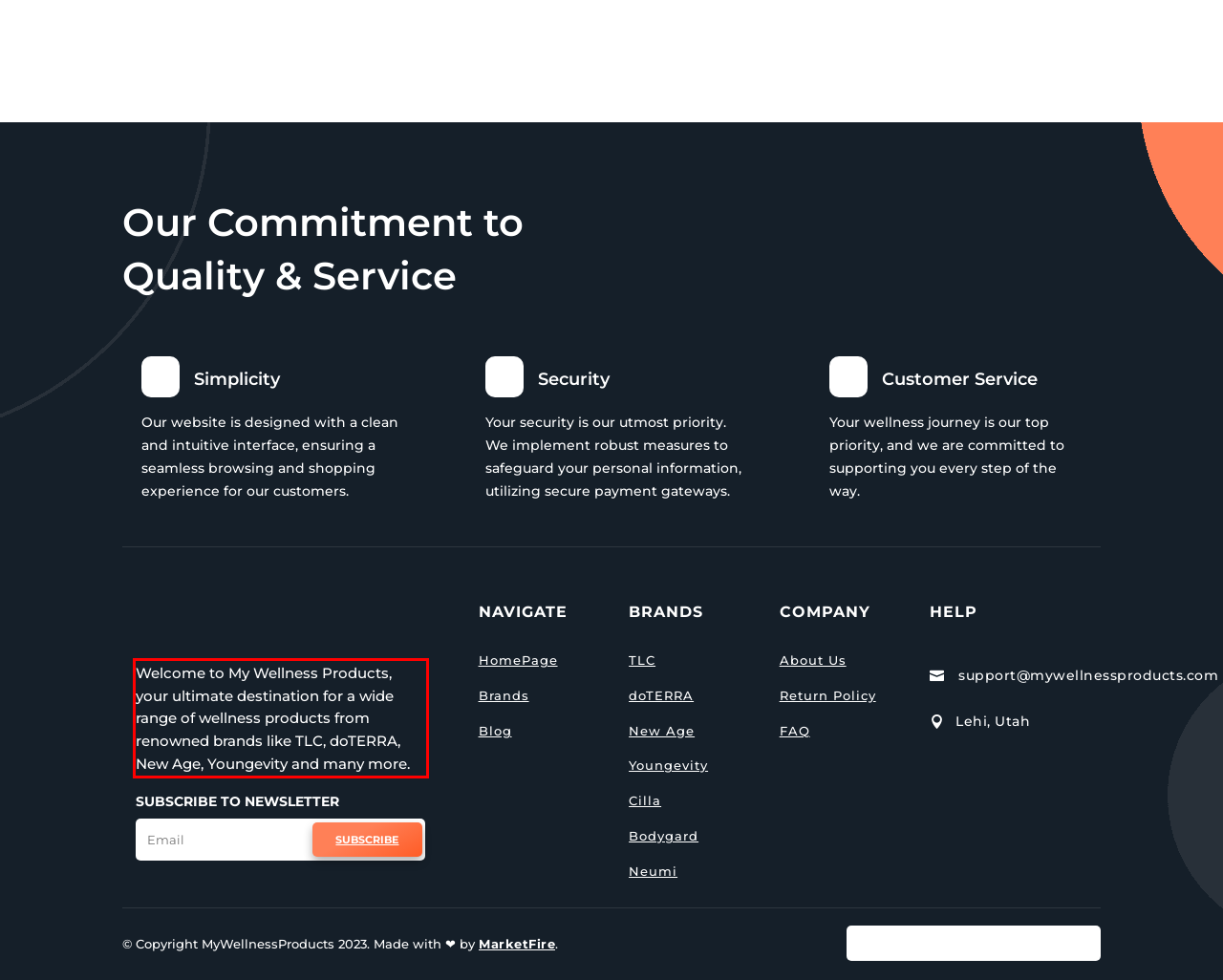In the given screenshot, locate the red bounding box and extract the text content from within it.

Welcome to My Wellness Products, your ultimate destination for a wide range of wellness products from renowned brands like TLC, doTERRA, New Age, Youngevity and many more.